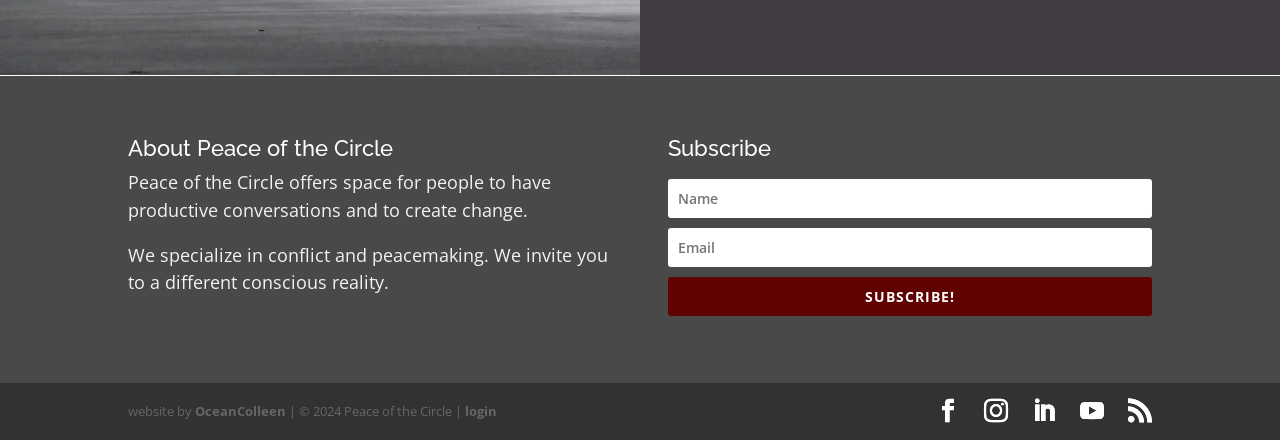What is the year of copyright?
Provide a comprehensive and detailed answer to the question.

The StaticText element with the text '| © 2024 Peace of the Circle |' indicates that the year of copyright is 2024.